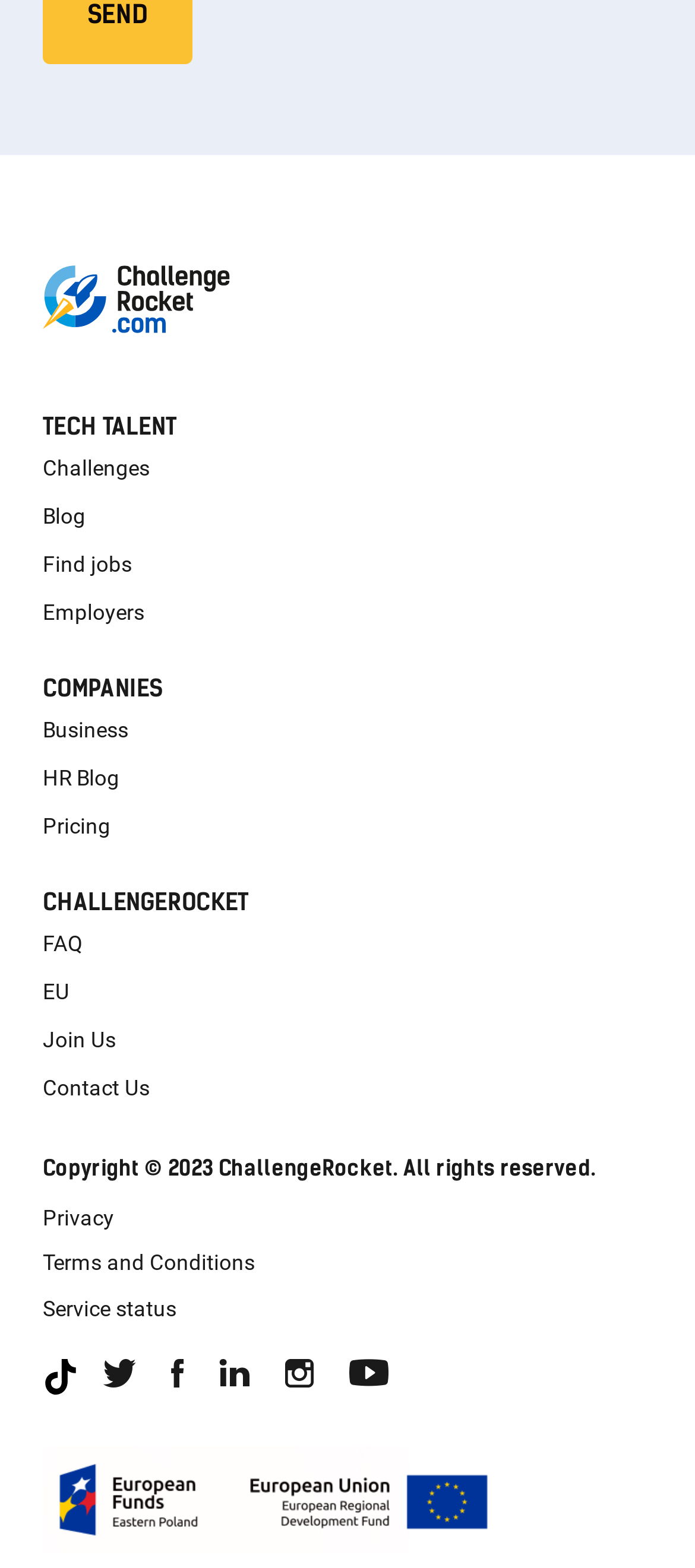Respond to the following question with a brief word or phrase:
How many social media links are there?

5